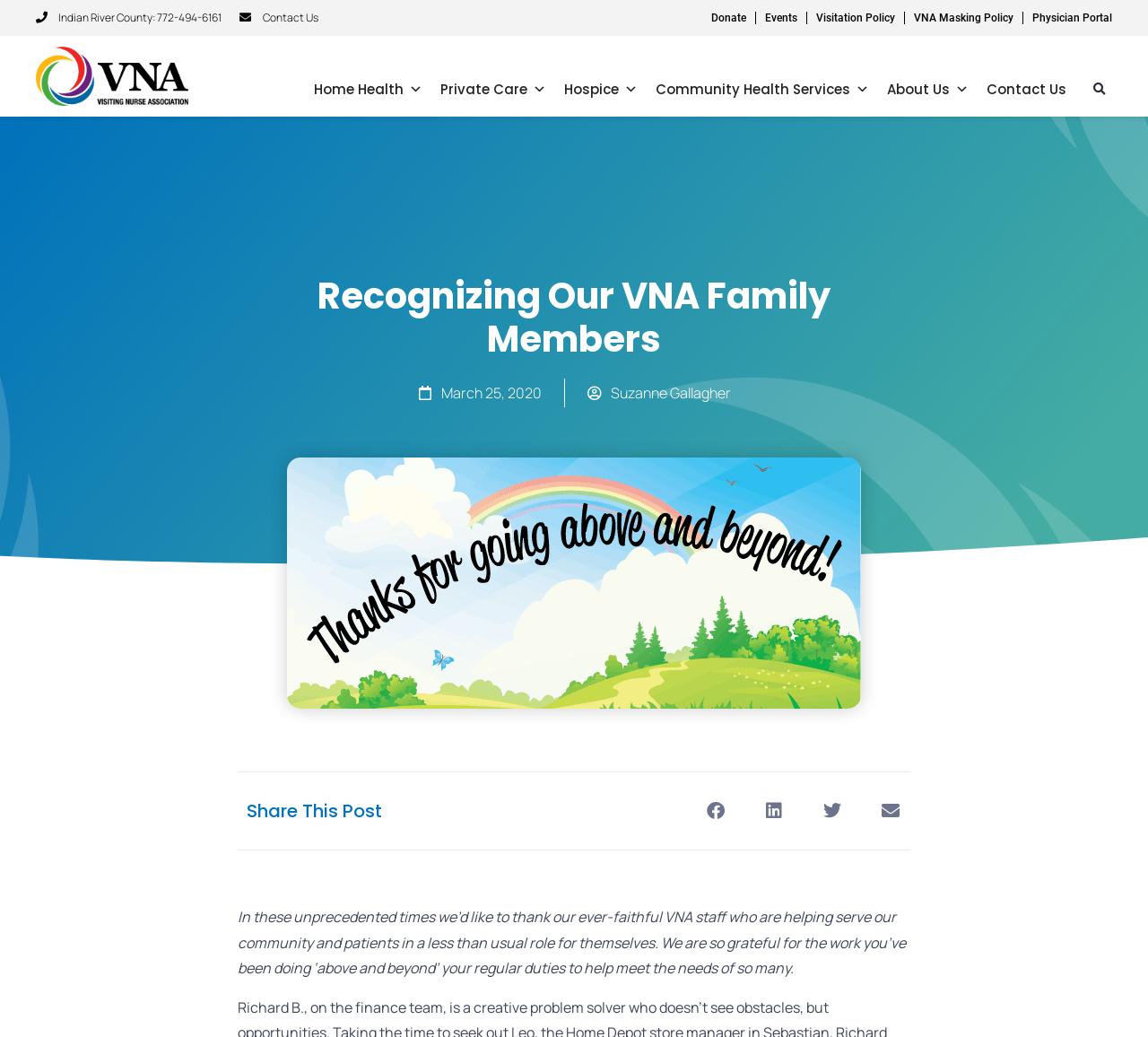What is the purpose of the 'Share This Post' section?
Based on the screenshot, answer the question with a single word or phrase.

To share the post on social media